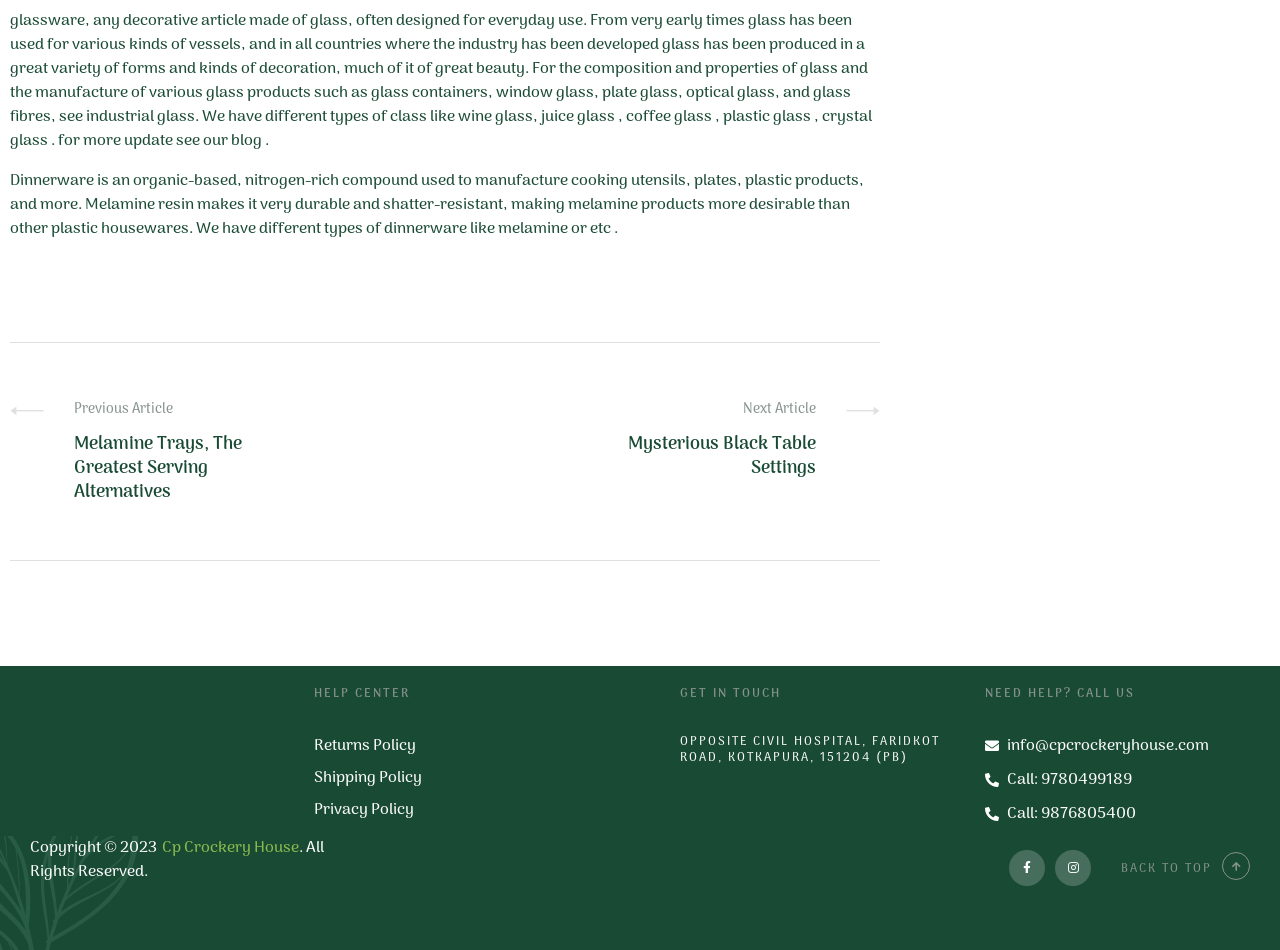What is the purpose of melamine resin in dinnerware?
Answer the question with as much detail as you can, using the image as a reference.

According to the static text element, melamine resin is used in dinnerware to make it durable and shatter-resistant, making melamine products more desirable than other plastic housewares.